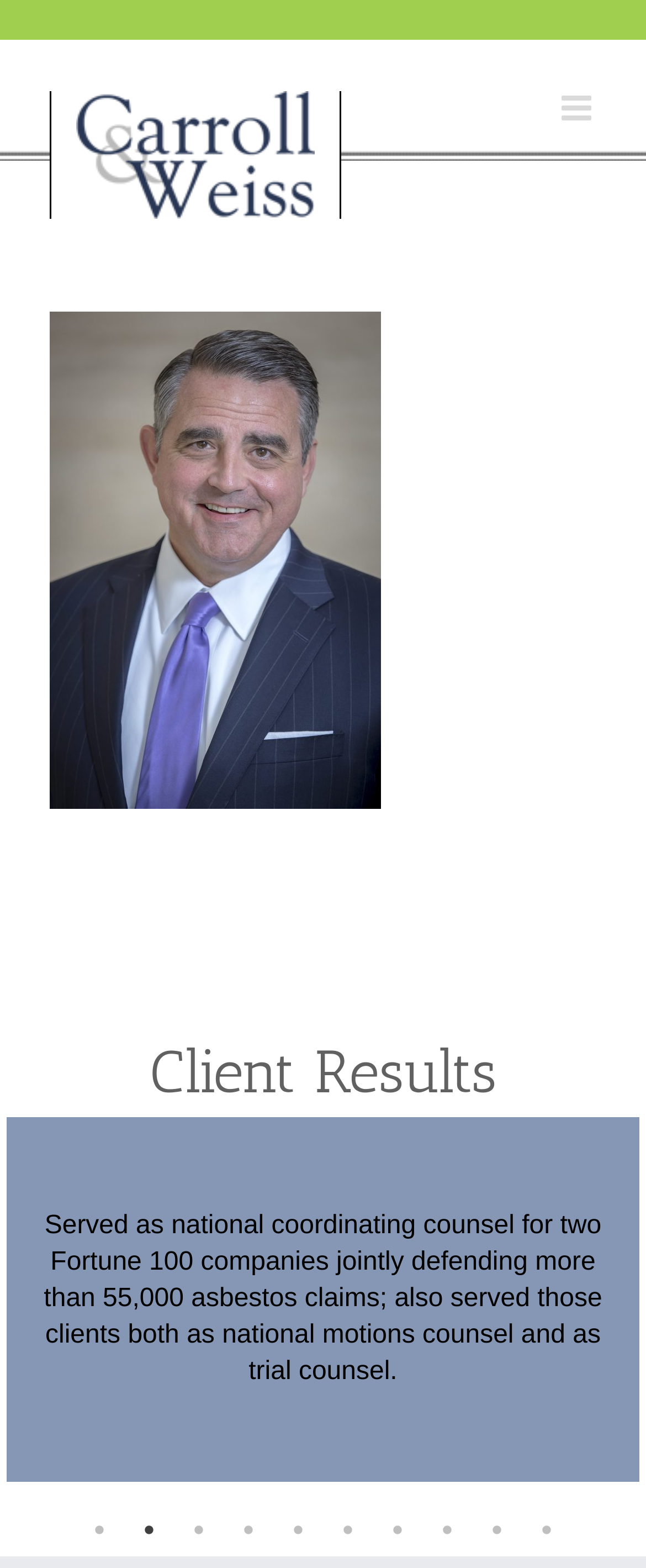Please respond to the question using a single word or phrase:
What is the purpose of the buttons 'Previous' and 'Next'?

Navigation